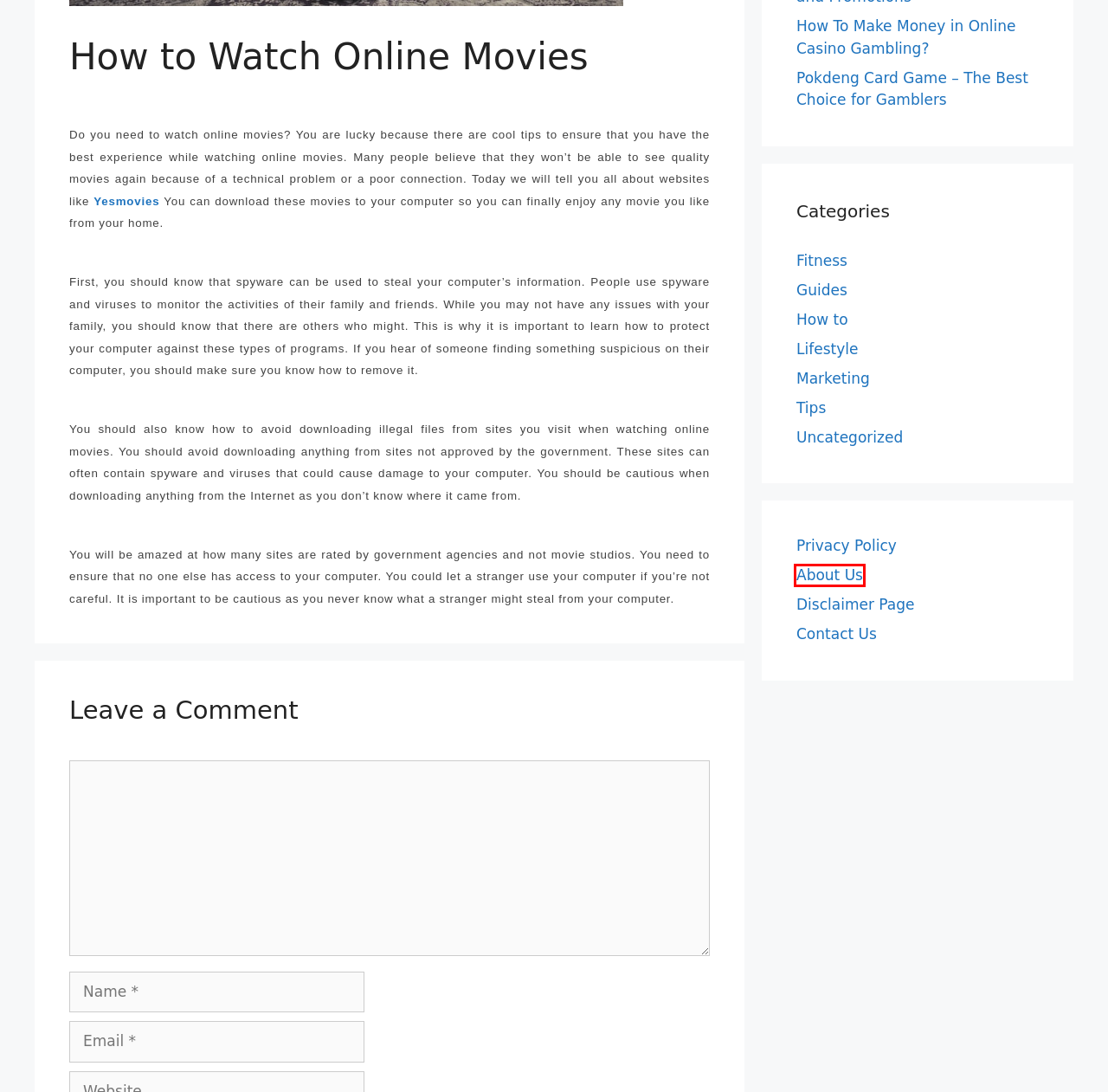Given a webpage screenshot with a UI element marked by a red bounding box, choose the description that best corresponds to the new webpage that will appear after clicking the element. The candidates are:
A. How to Archives - All Man For Congress
B. Contact Us - All Man For Congress
C. Disclaimer Page - All Man For Congress
D. Pokdeng Card Game - The Best Choice for Gamblers - All Man For Congress
E. All Man For Congress - Blog for Politics News
F. About Us - All Man For Congress
G. How To Make Money in Online Casino Gambling? - All Man For Congress
H. Uncategorized Archives - All Man For Congress

F